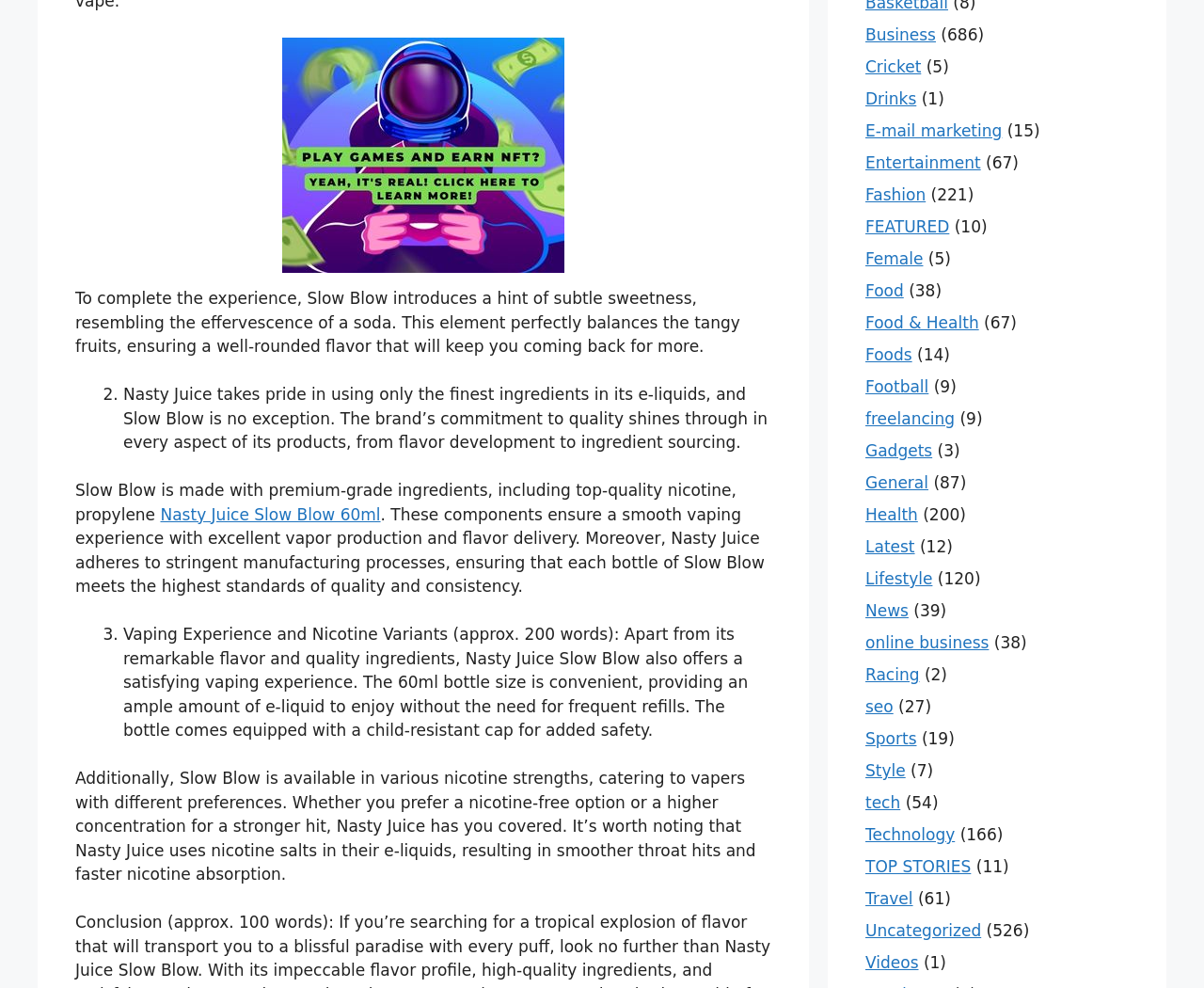Locate the UI element that matches the description E-mail marketing in the webpage screenshot. Return the bounding box coordinates in the format (top-left x, top-left y, bottom-right x, bottom-right y), with values ranging from 0 to 1.

[0.719, 0.123, 0.832, 0.142]